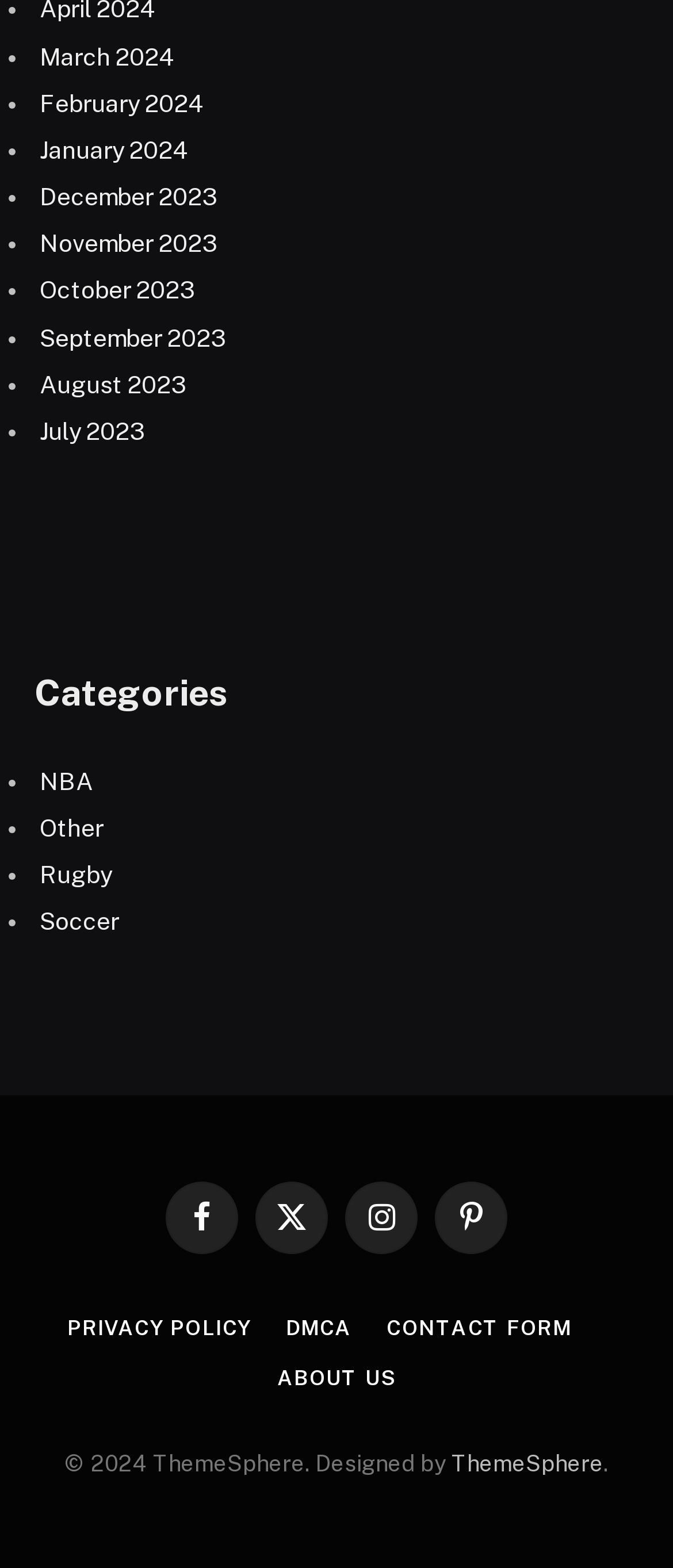Determine the bounding box coordinates of the clickable element to complete this instruction: "Read PRIVACY POLICY". Provide the coordinates in the format of four float numbers between 0 and 1, [left, top, right, bottom].

[0.1, 0.839, 0.373, 0.855]